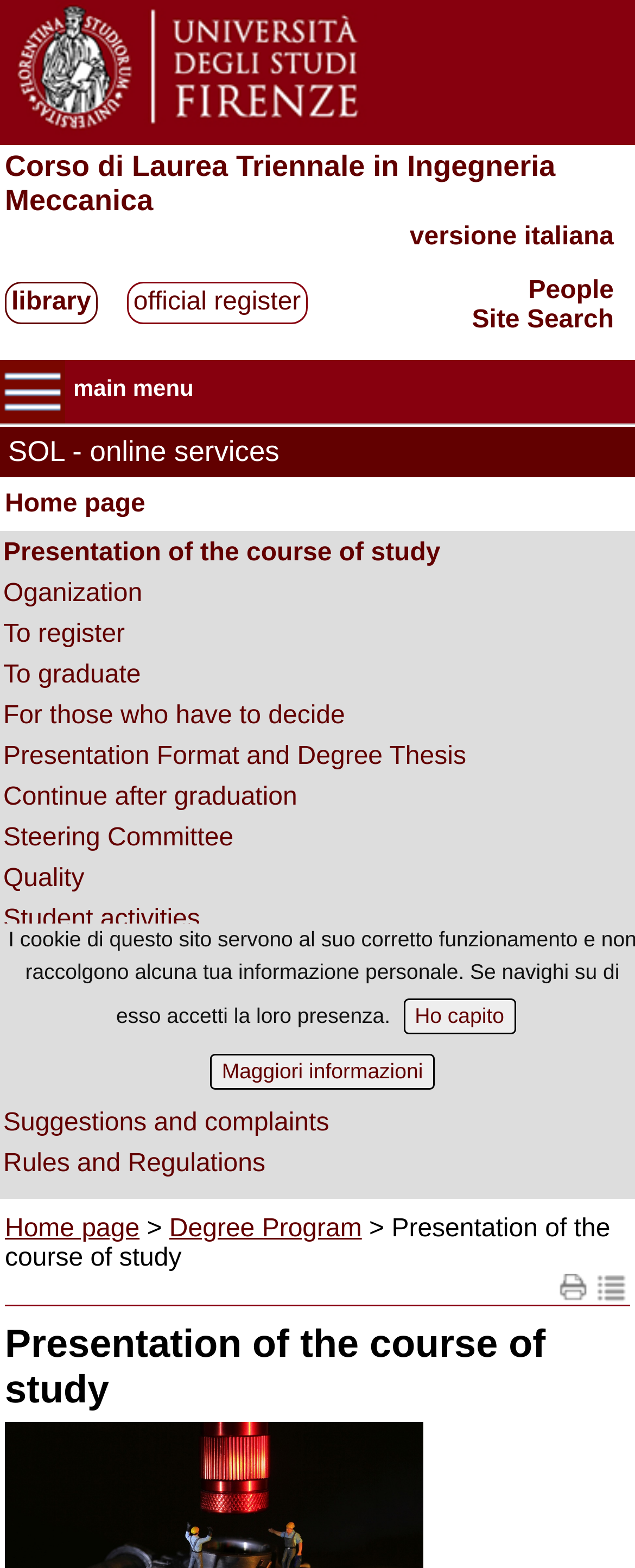Provide a thorough summary of the webpage.

The webpage is about the Corso di Laurea Triennale in Ingegneria Meccanica, a three-year degree program in Mechanical Engineering. At the top left corner, there is a logo of the university, accompanied by a link to the Italian version of the website. On the top right corner, there are several links to various resources, including the library, official register, people, and site search.

Below the top section, there is a main menu with links to various pages, including the home page, presentation of the course of study, organization, registration, graduation, and more. These links are arranged vertically, with the presentation of the course of study link being the first one.

On the left side of the page, there is a section with links to various topics related to the degree program, such as the presentation format and degree thesis, continuing education after graduation, steering committee, quality, student activities, and more. These links are also arranged vertically.

At the bottom of the page, there are links to the home page, degree program, and a breadcrumb trail showing the current page's location within the website. There are also links to print the current page and show it in the site map.

The main content of the page is headed by a heading element that reads "Presentation of the course of study". The content of this section is not explicitly described in the accessibility tree, but it likely provides an overview of the degree program.